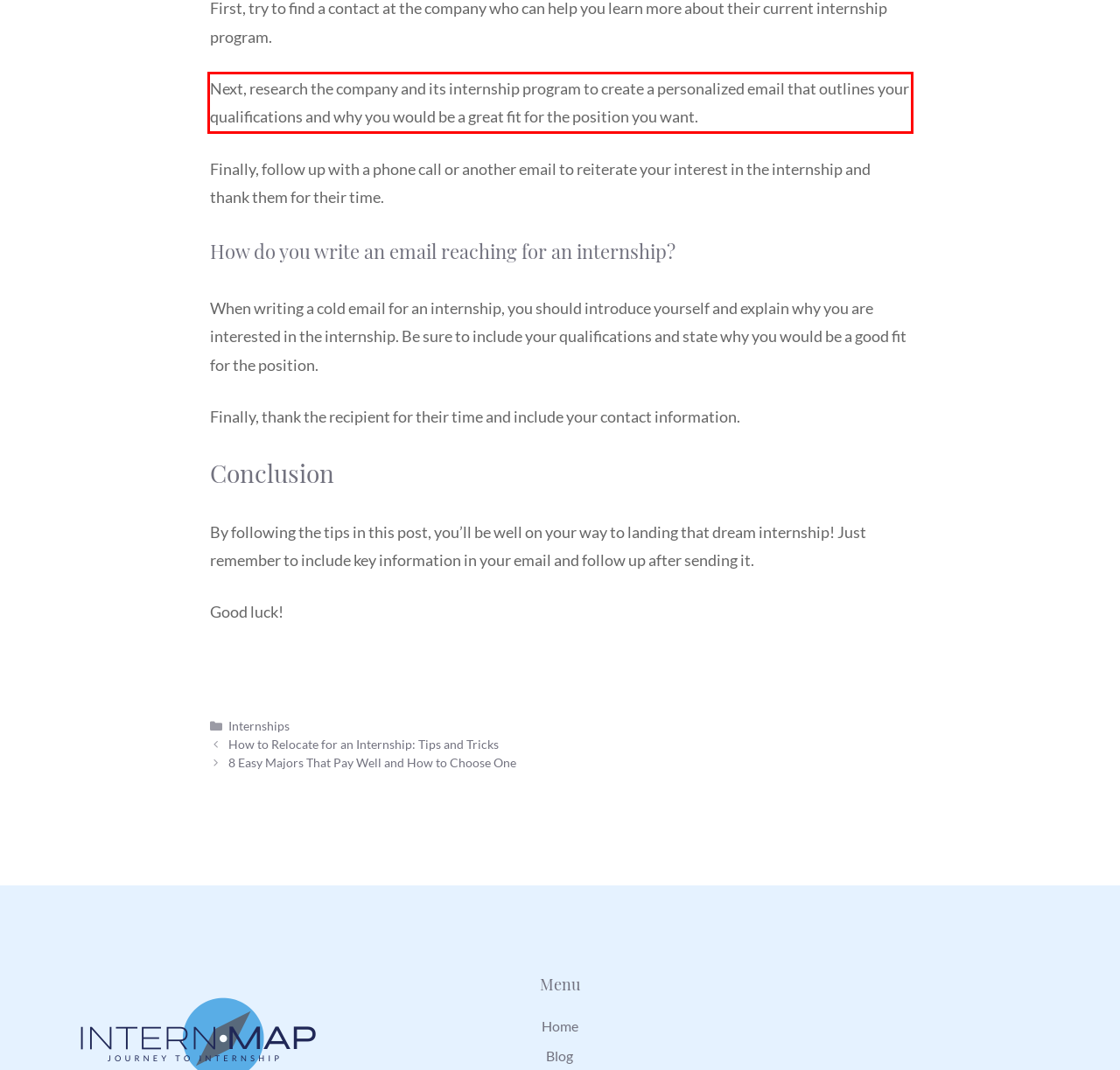Using the provided webpage screenshot, recognize the text content in the area marked by the red bounding box.

Next, research the company and its internship program to create a personalized email that outlines your qualifications and why you would be a great fit for the position you want.